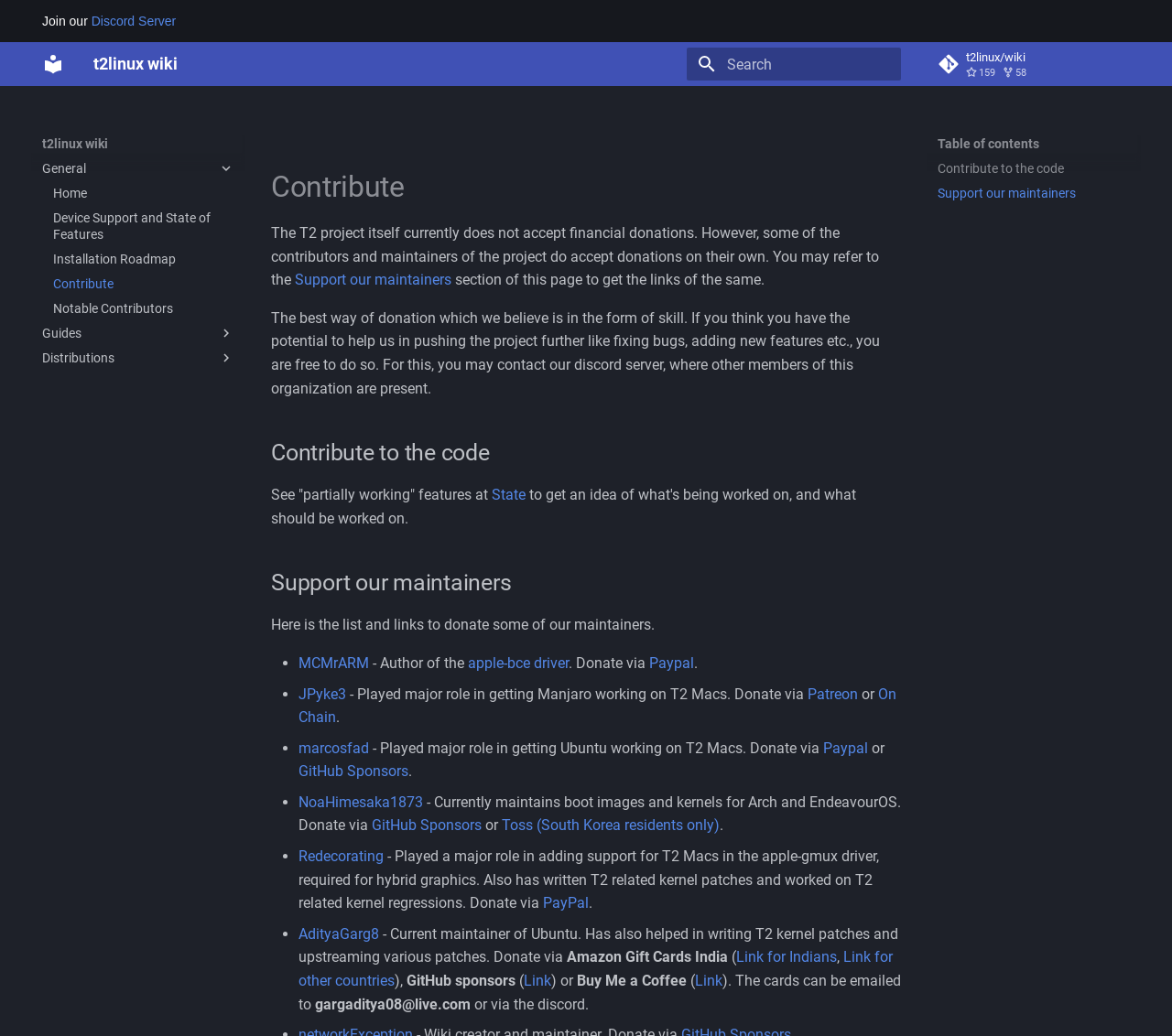Find the UI element described as: "On Chain" and predict its bounding box coordinates. Ensure the coordinates are four float numbers between 0 and 1, [left, top, right, bottom].

[0.255, 0.661, 0.765, 0.701]